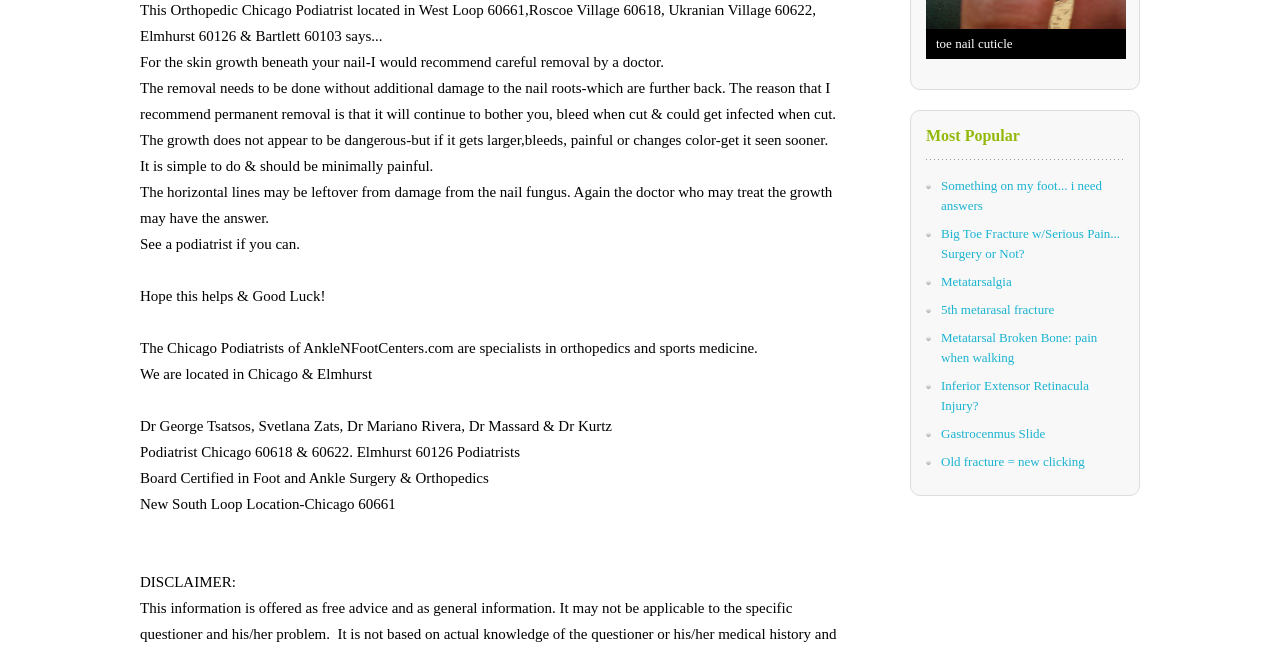Please give the bounding box coordinates of the area that should be clicked to fulfill the following instruction: "Read the article about making a comic book". The coordinates should be in the format of four float numbers from 0 to 1, i.e., [left, top, right, bottom].

None